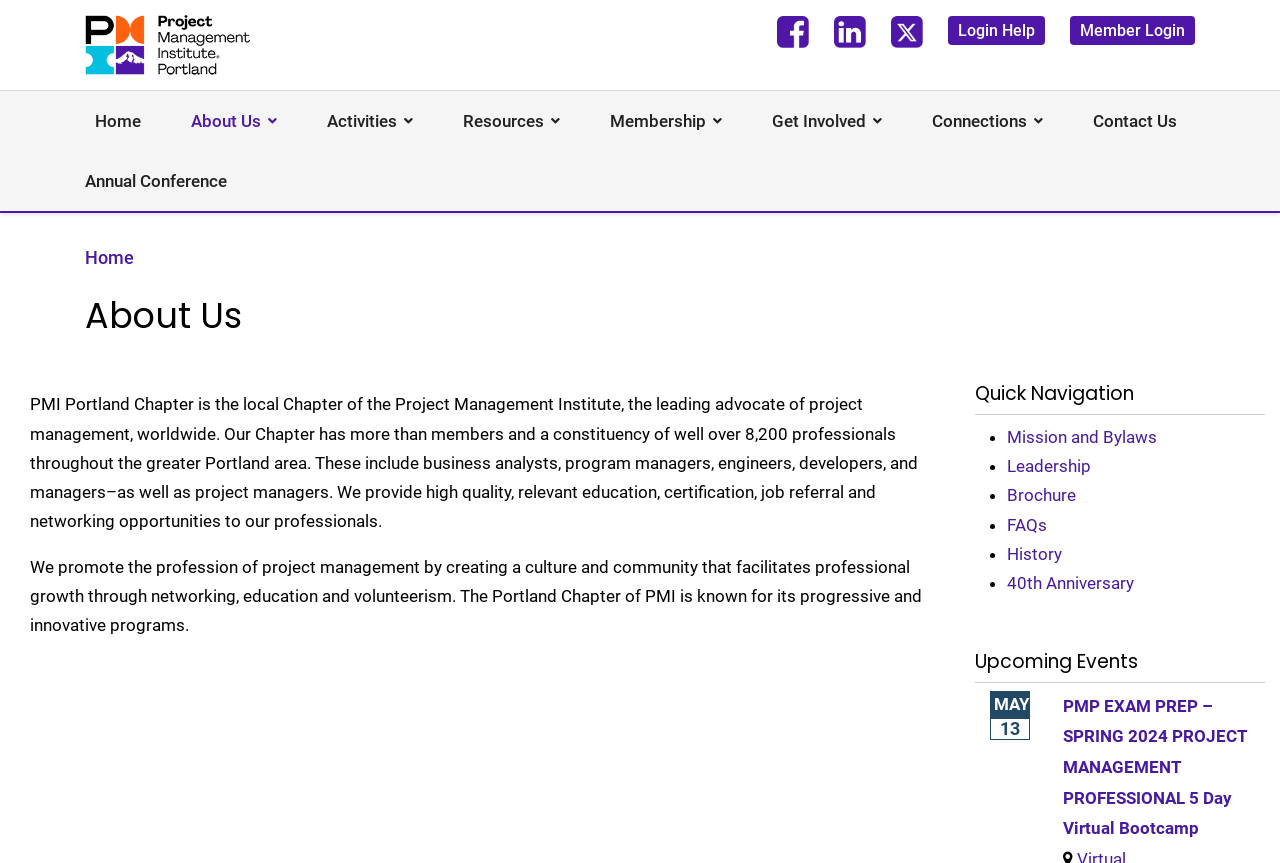Highlight the bounding box coordinates of the region I should click on to meet the following instruction: "View the About Us page".

[0.066, 0.039, 0.196, 0.062]